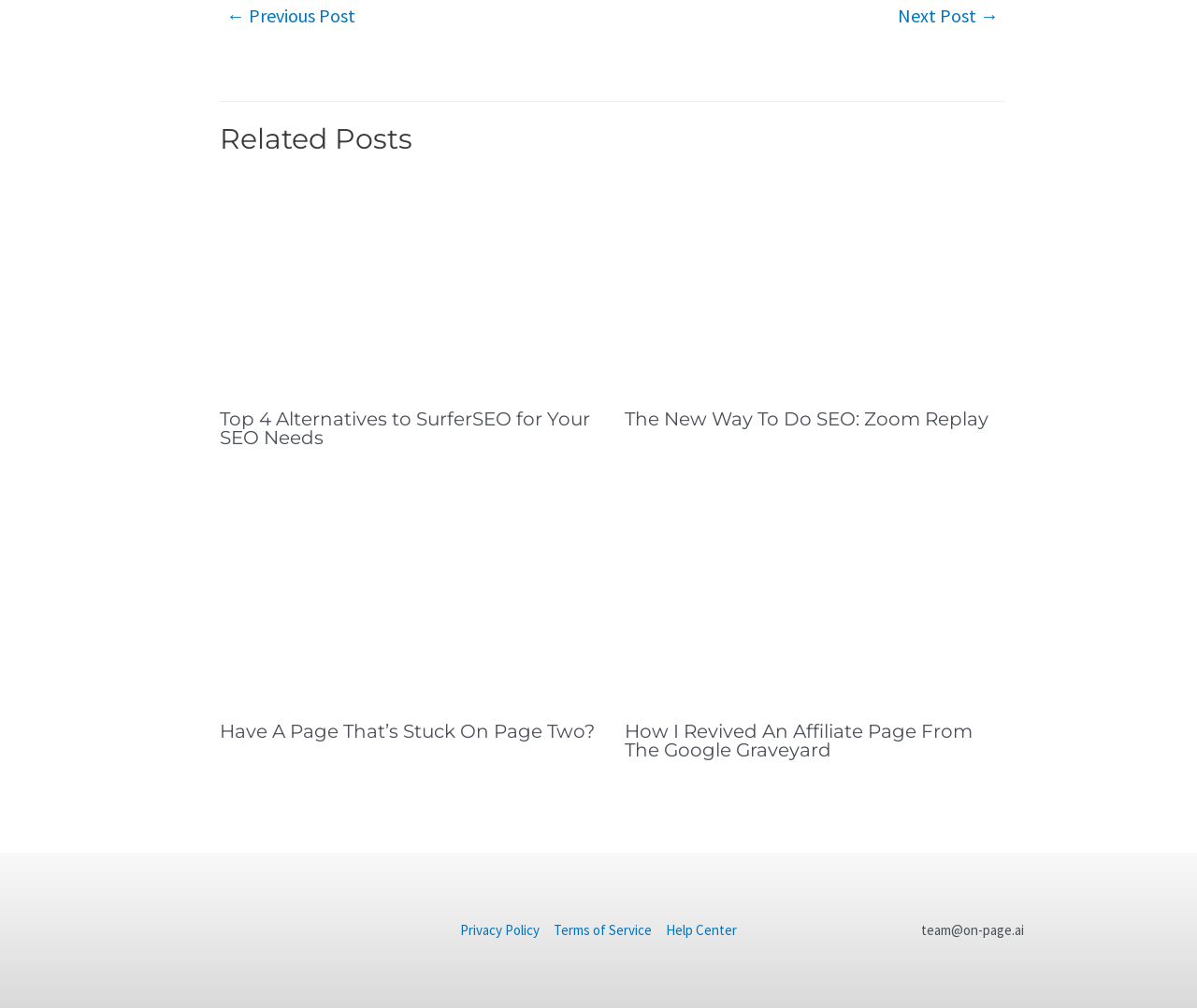Locate the bounding box coordinates of the area to click to fulfill this instruction: "visit 'Have A Page That’s Stuck On Page Two?'". The bounding box should be presented as four float numbers between 0 and 1, in the order [left, top, right, bottom].

[0.184, 0.716, 0.502, 0.734]